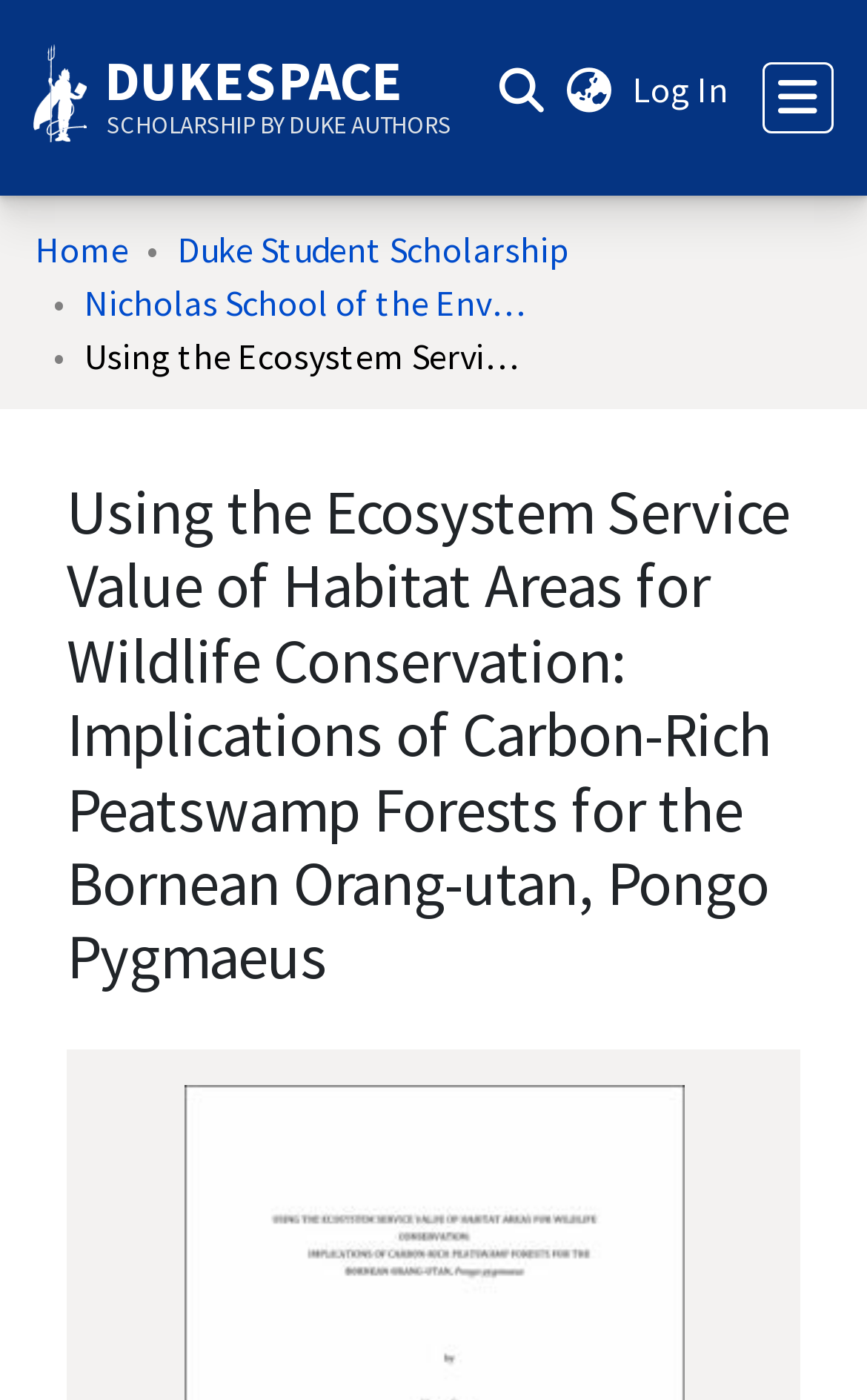Using the elements shown in the image, answer the question comprehensively: What is the navigation menu for?

I inferred the purpose of the navigation menu by looking at the button with the text 'Toggle navigation' and the links with various texts such as 'Communities & Collections', 'Browse', and 'How to Deposit', which suggests that users can navigate to different sections of the website using this menu.